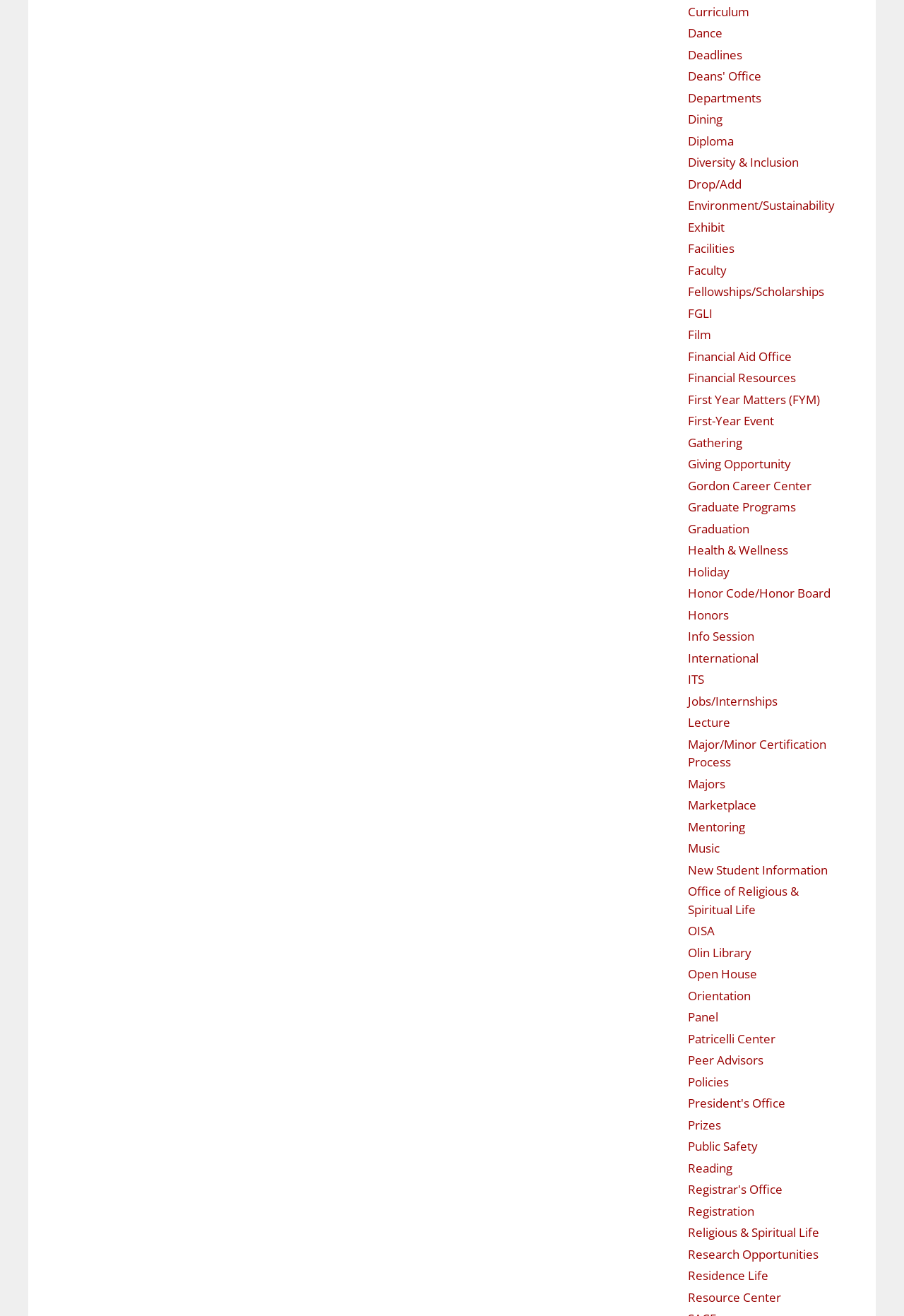Please specify the coordinates of the bounding box for the element that should be clicked to carry out this instruction: "Visit the 'Dance' page". The coordinates must be four float numbers between 0 and 1, formatted as [left, top, right, bottom].

[0.761, 0.019, 0.799, 0.032]